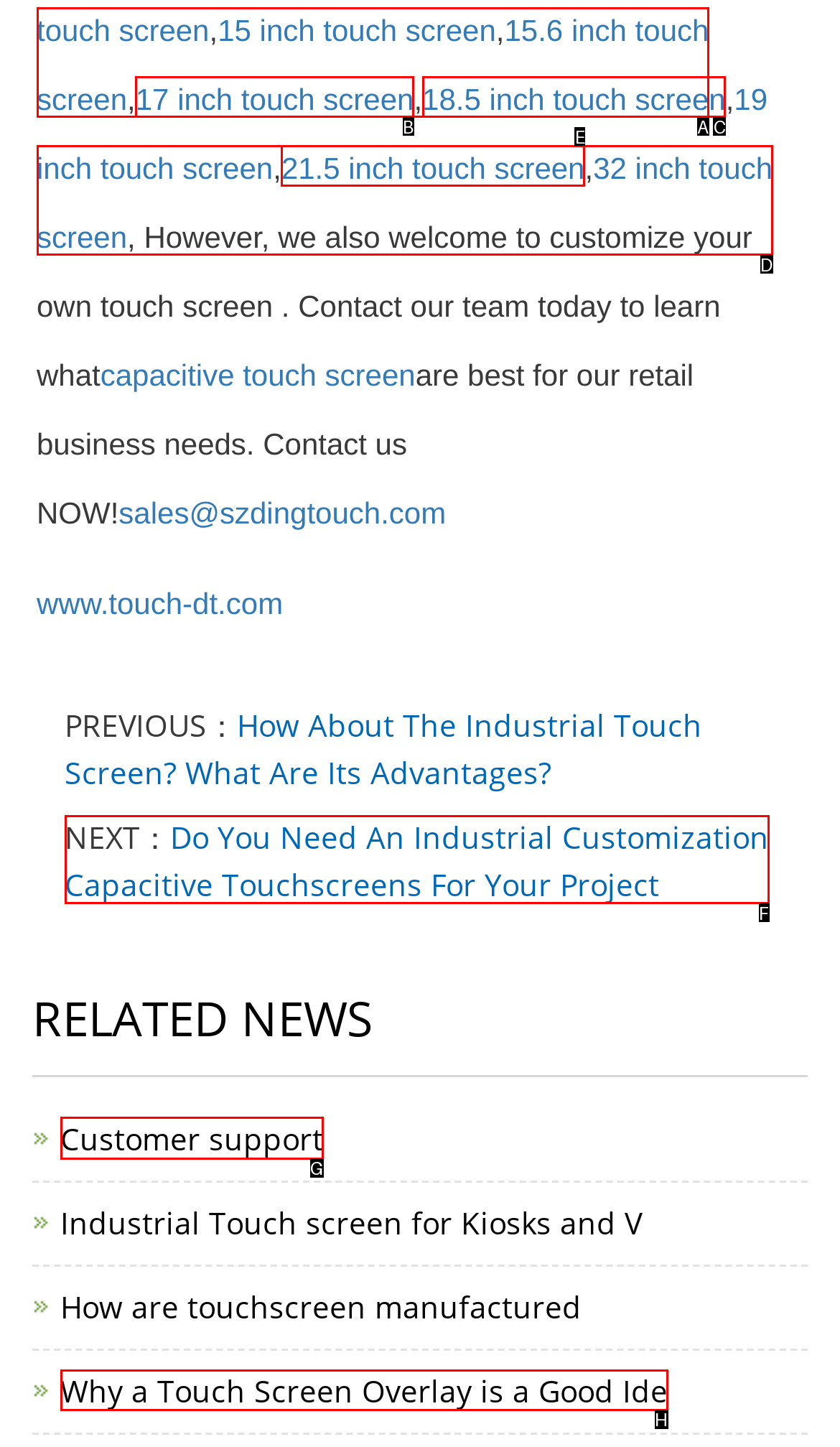Select the correct option from the given choices to perform this task: learn about customer support. Provide the letter of that option.

G